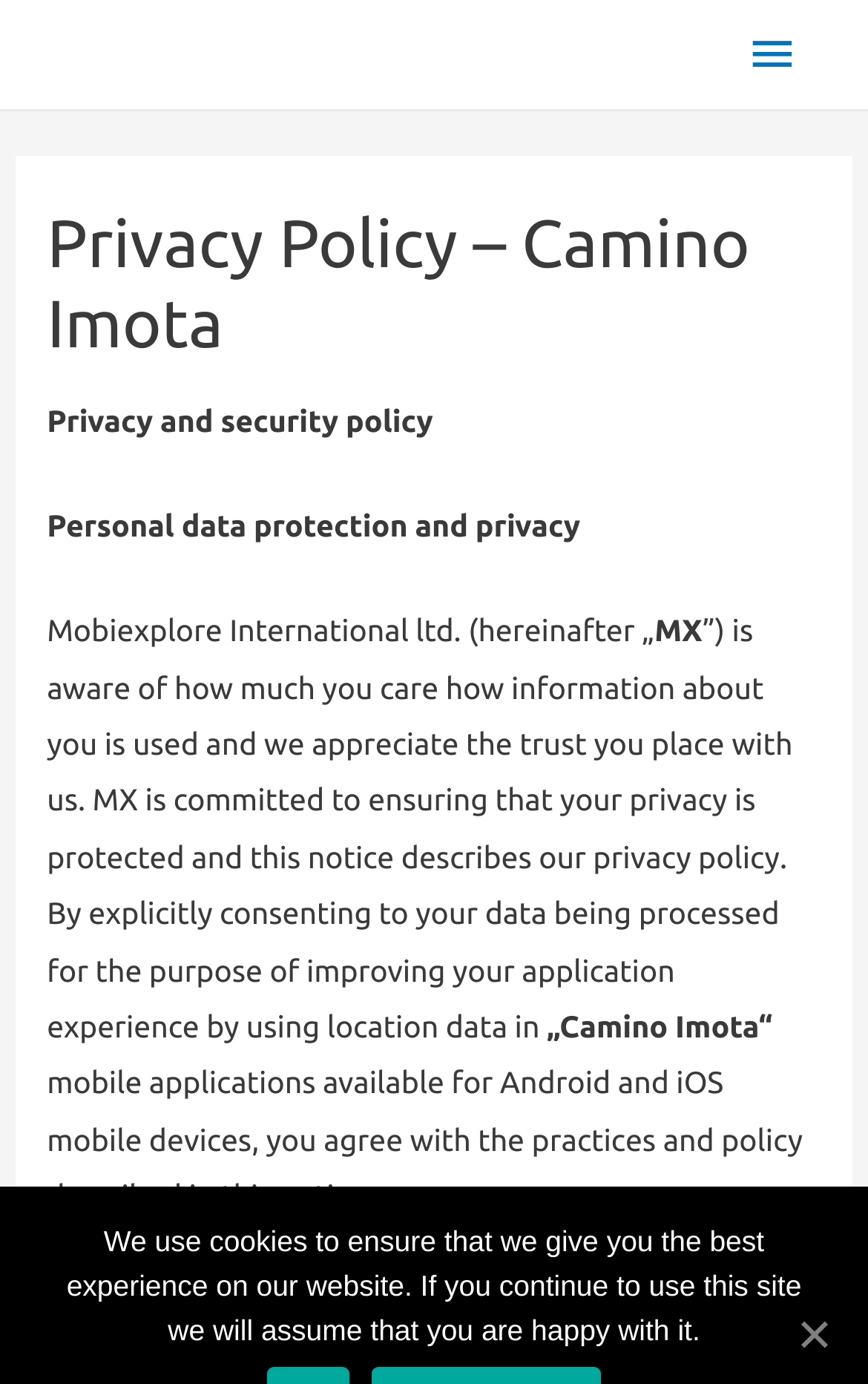Use the details in the image to answer the question thoroughly: 
What is the topic of the section that starts with 'Personal data collection'?

The section that starts with 'Personal data collection' is likely discussing how Mobiexplore International ltd collects and handles users' personal data, as part of their privacy policy.